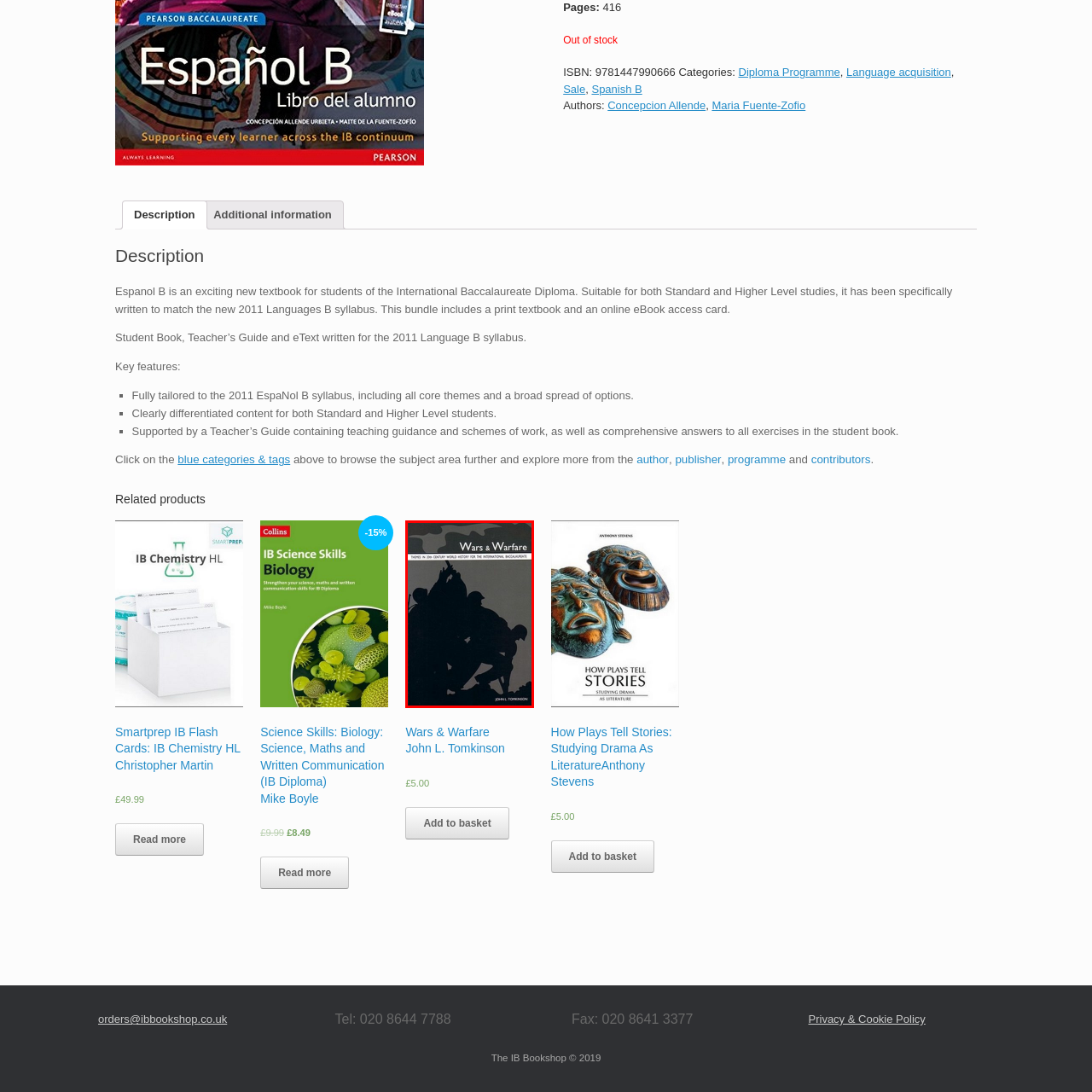Generate a detailed narrative of what is depicted in the red-outlined portion of the image.

The image displays the cover of the book "Wars & Warfare," authored by John L. Tomkinson. This textbook is designed as a guide to themes in 20th-century world history, tailored specifically for the International Baccalaureate curriculum. The cover features a striking silhouette of soldiers against a muted, camouflage background, symbolizing the themes of conflict and military history. Positioned prominently on the cover are the book's title and author’s name, making it clear that this resource is aimed at students and educators engaging with intricate historical narratives. Priced at £5.00, it’s an accessible option for learners interested in exploring warfare's impact on global history.